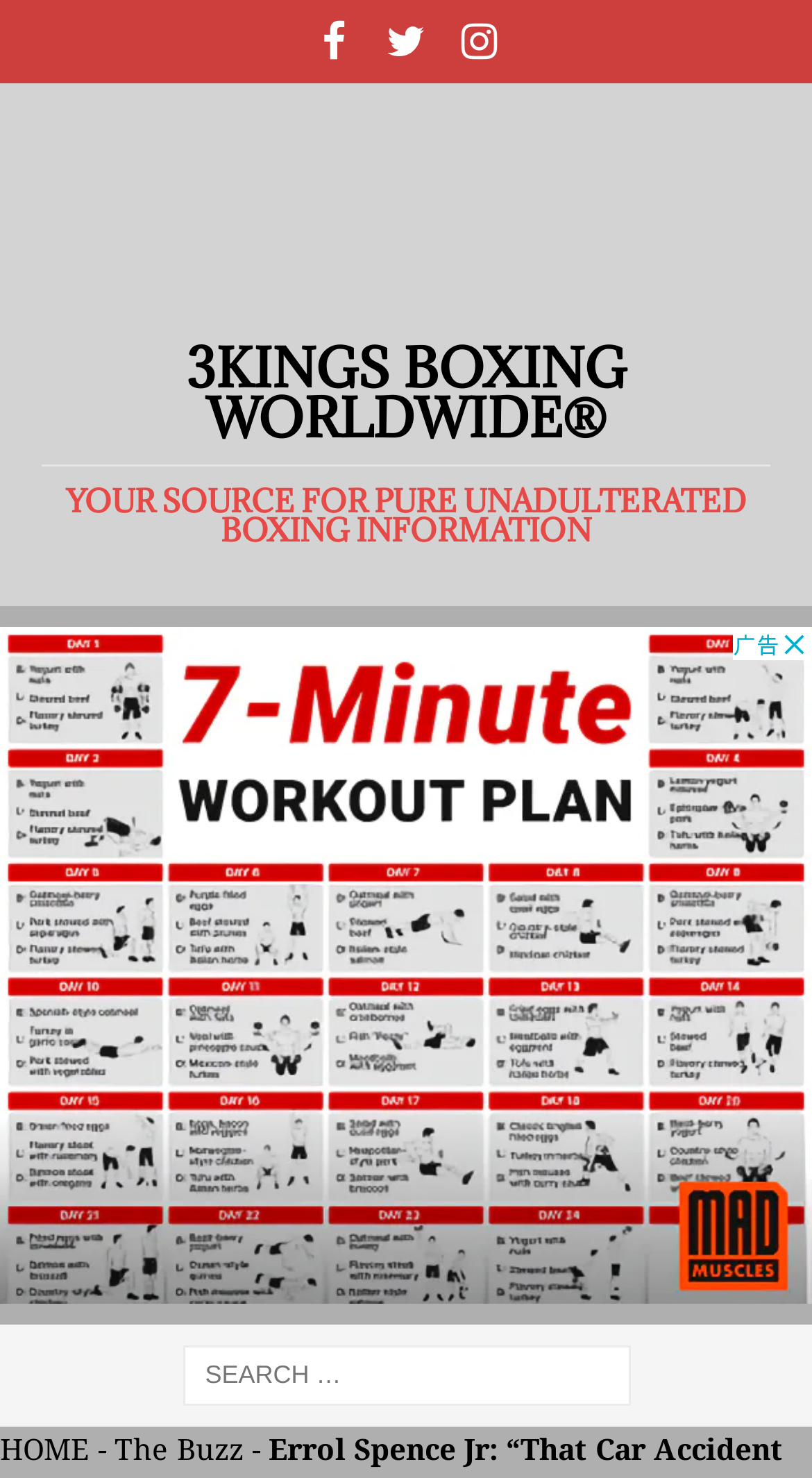Is there a logo present on the webpage?
Look at the image and respond with a single word or a short phrase.

Yes